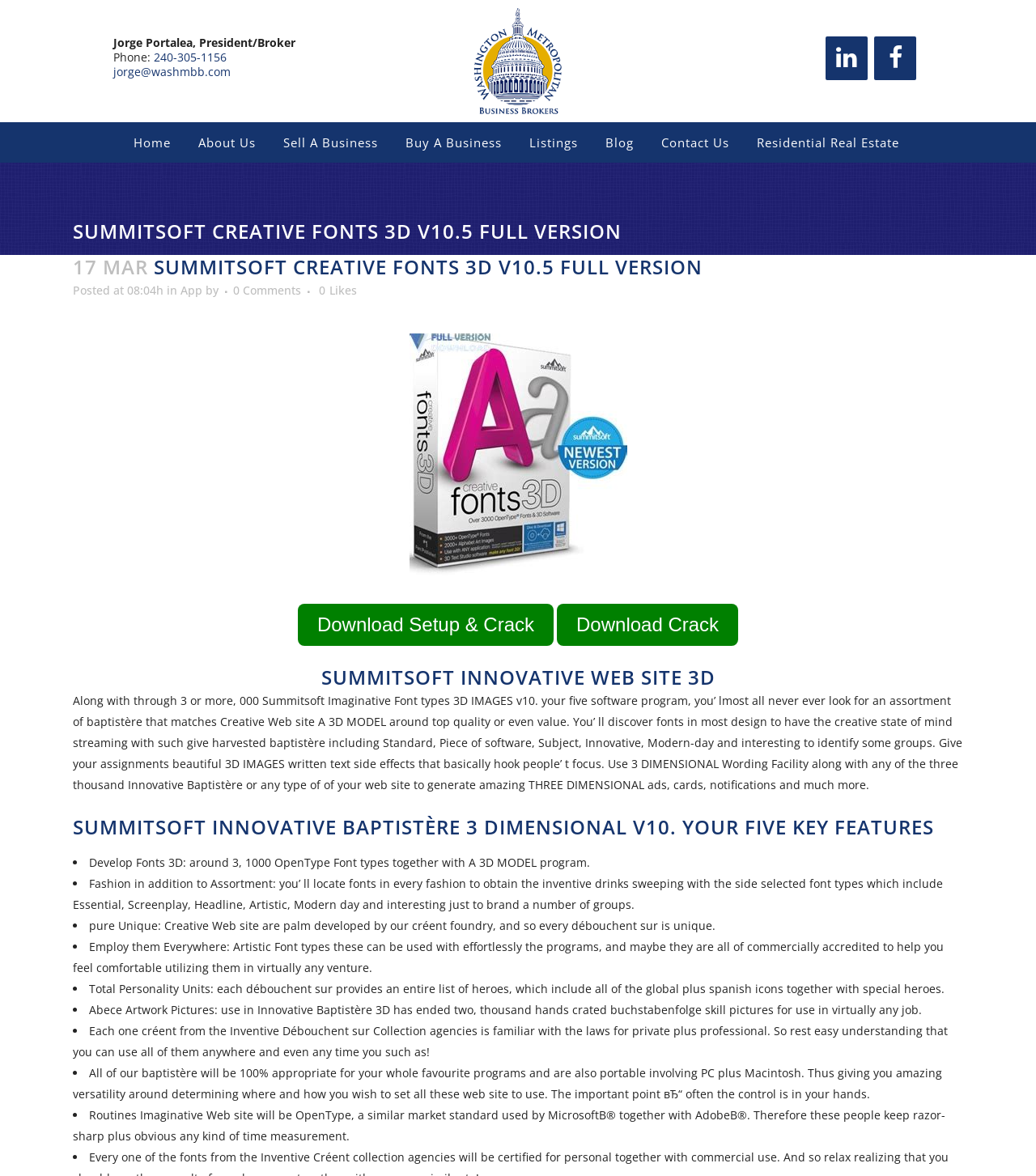Please respond in a single word or phrase: 
What is the name of the product?

Creative Web site 3D